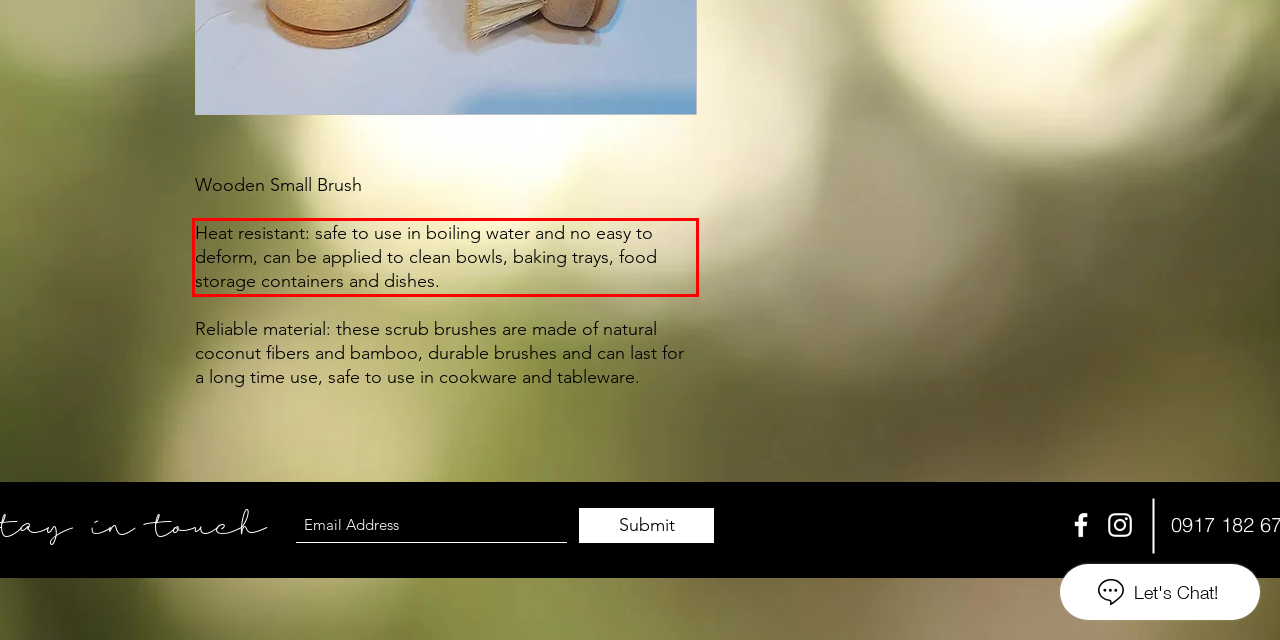Please look at the screenshot provided and find the red bounding box. Extract the text content contained within this bounding box.

Heat resistant: safe to use in boiling water and no easy to deform, can be applied to clean bowls, baking trays, food storage containers and dishes.